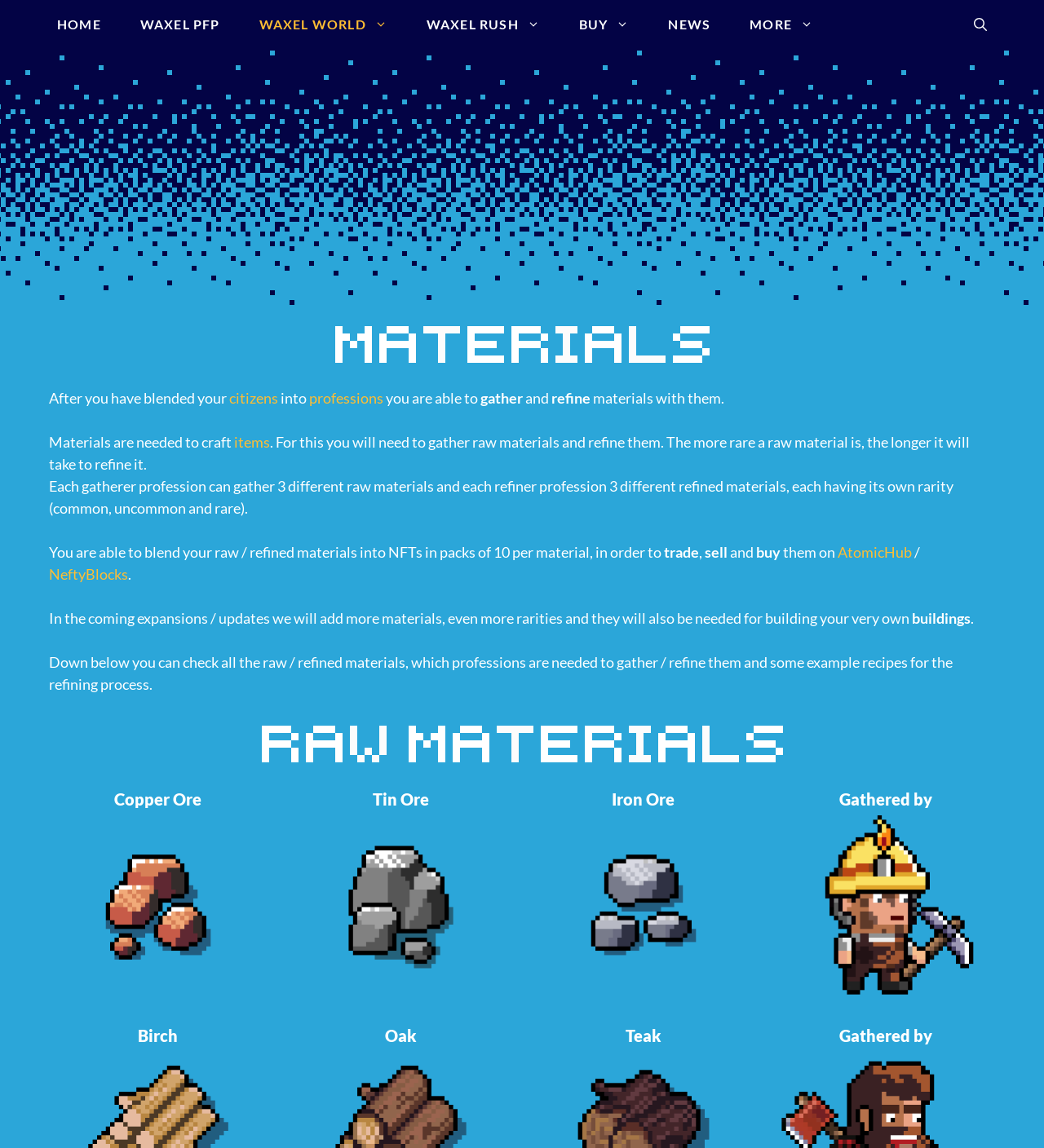What will be added in future expansions?
Provide a concise answer using a single word or phrase based on the image.

more materials and rarities